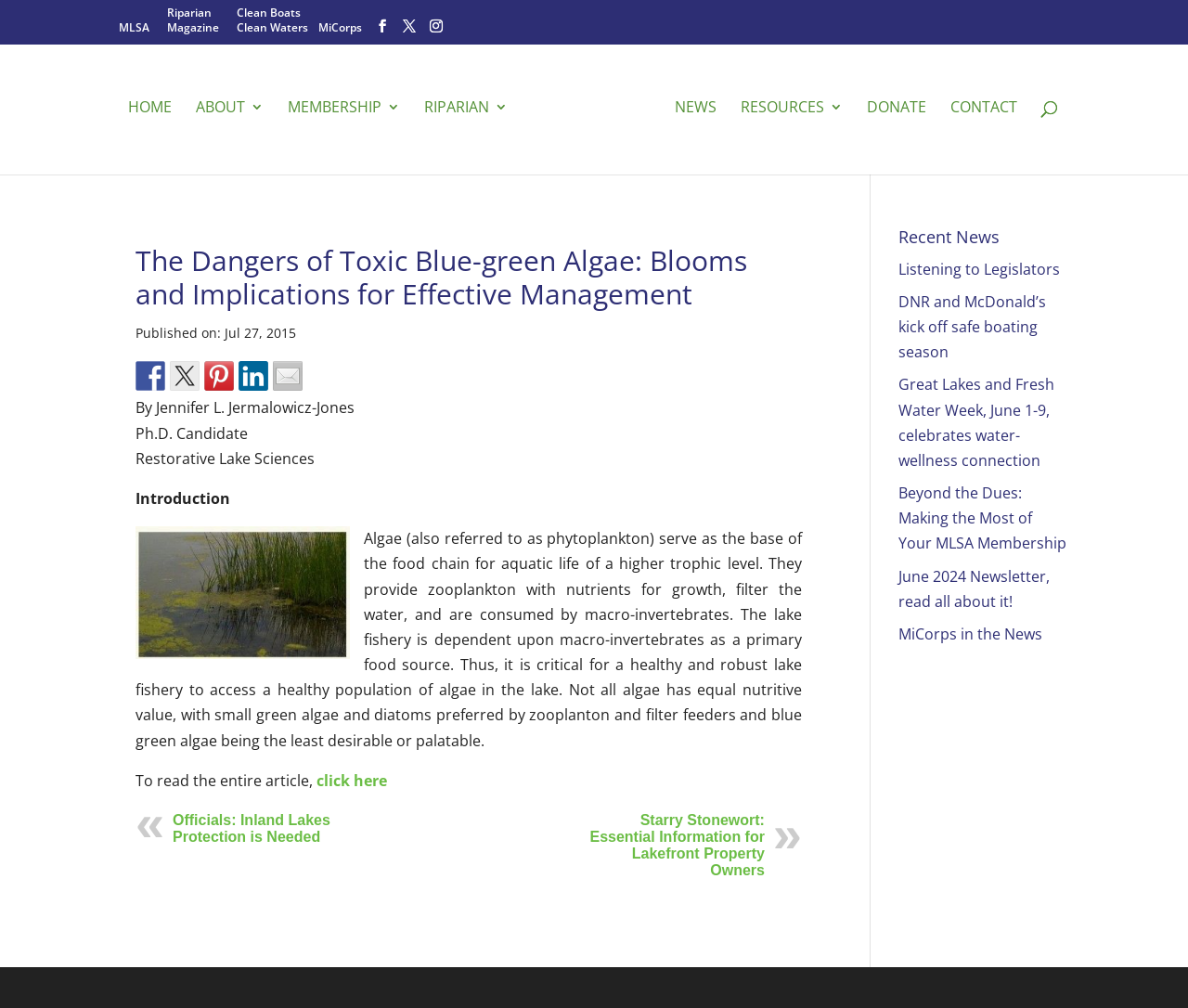What is the name of the organization?
Refer to the image and offer an in-depth and detailed answer to the question.

I found the answer by looking at the top of the webpage, where the organization's name is displayed prominently. It is also mentioned in the link 'Michigan Lakes & Streams Association, INC' with ID 182.